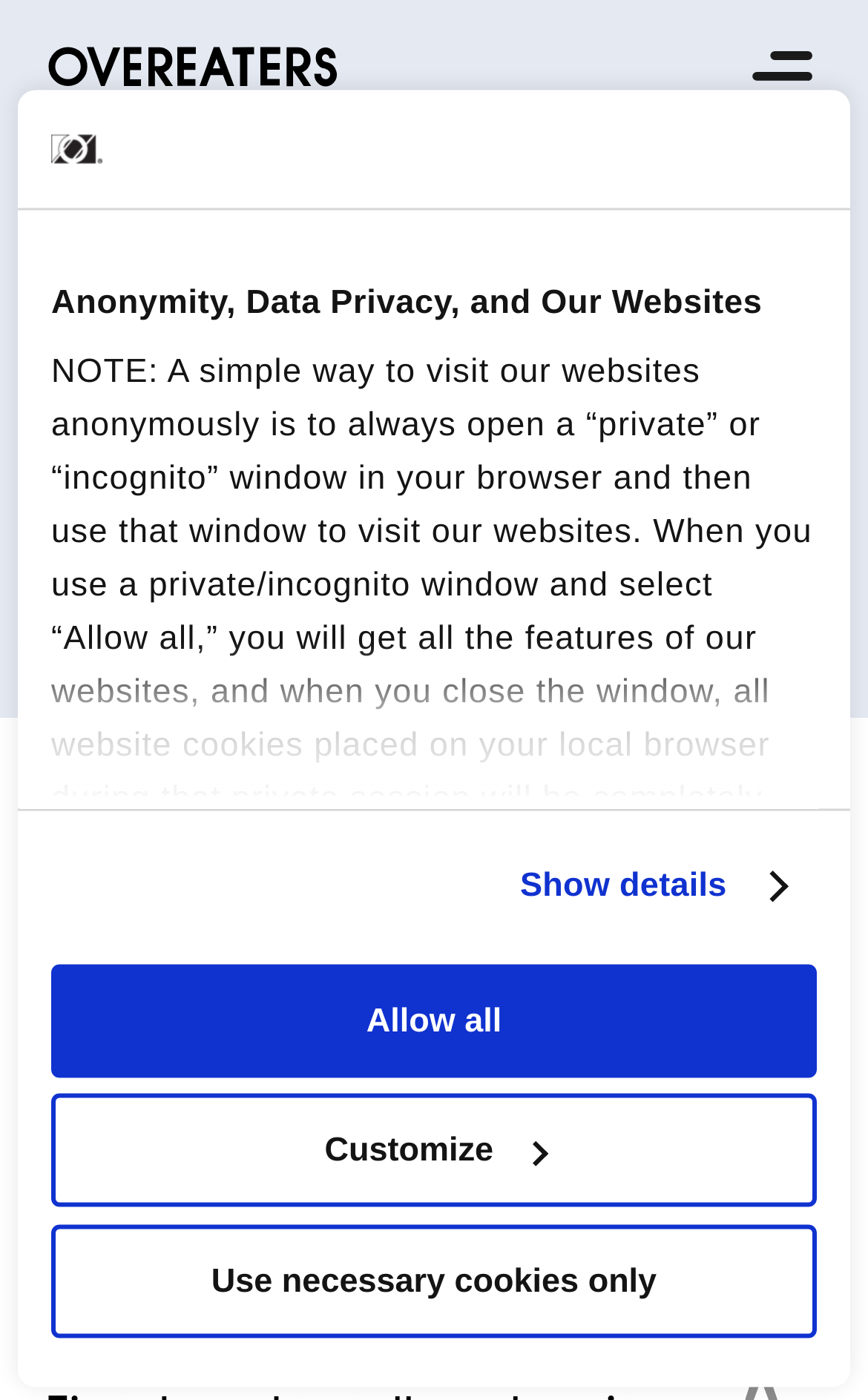Determine the bounding box coordinates of the section to be clicked to follow the instruction: "View the image of Content woman choosing clothes". The coordinates should be given as four float numbers between 0 and 1, formatted as [left, top, right, bottom].

[0.051, 0.32, 0.949, 0.691]